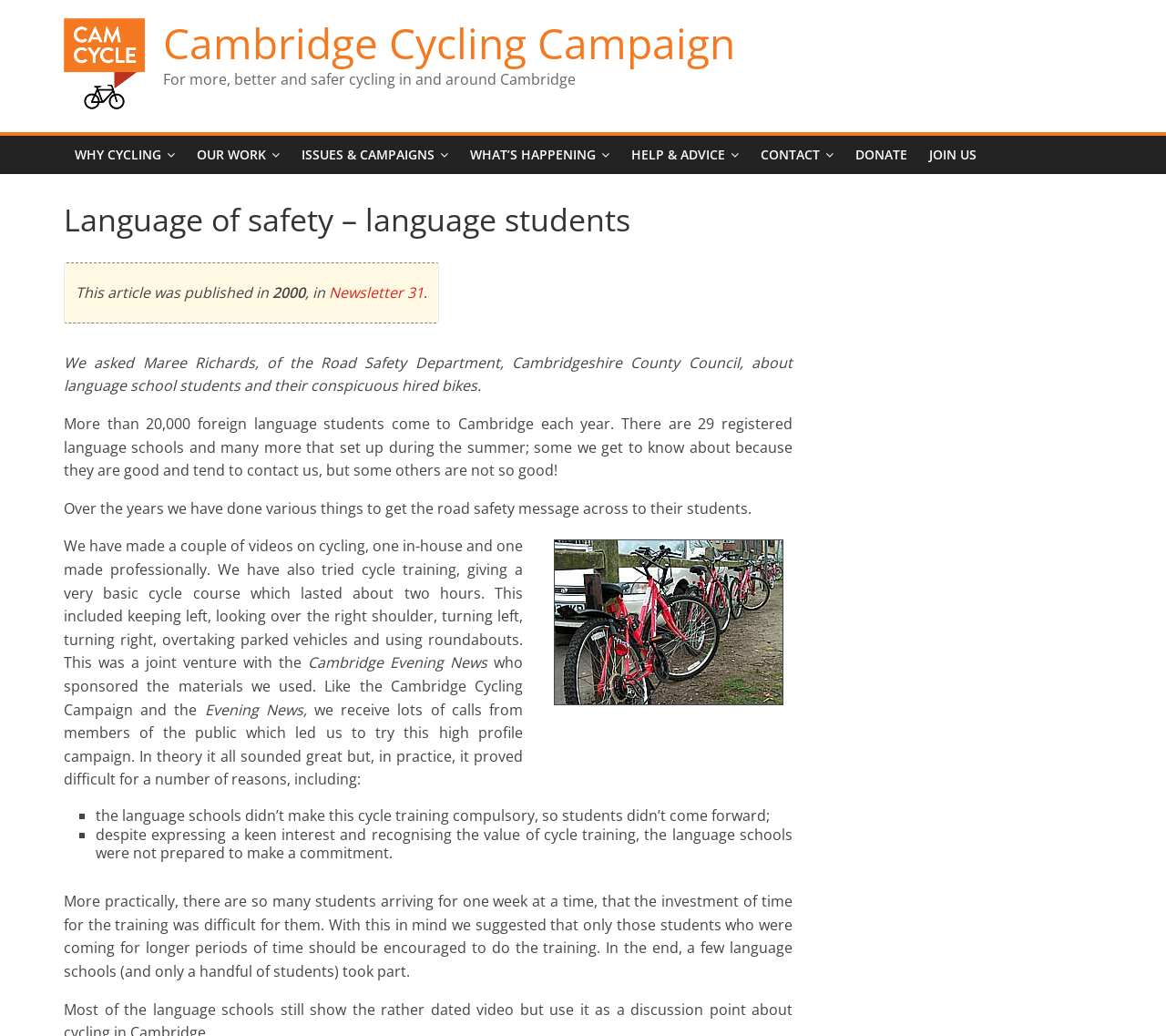Use the information in the screenshot to answer the question comprehensively: What is the name of the newspaper that sponsored the materials used for cycle training?

The webpage mentions that 'This was a joint venture with the Cambridge Evening News who sponsored the materials we used.' This implies that the Cambridge Evening News sponsored the materials used for cycle training.